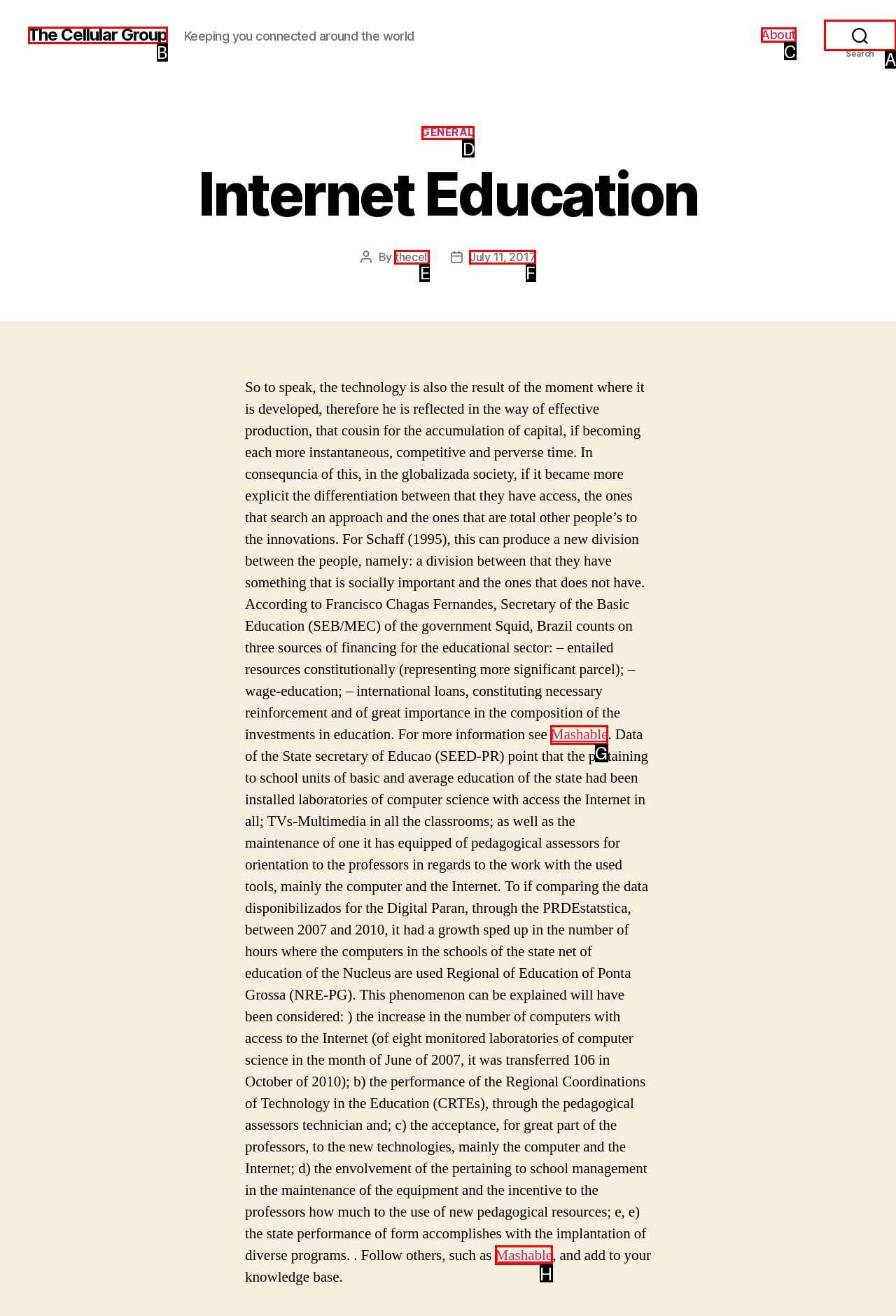Tell me which one HTML element best matches the description: July 11, 2017
Answer with the option's letter from the given choices directly.

F